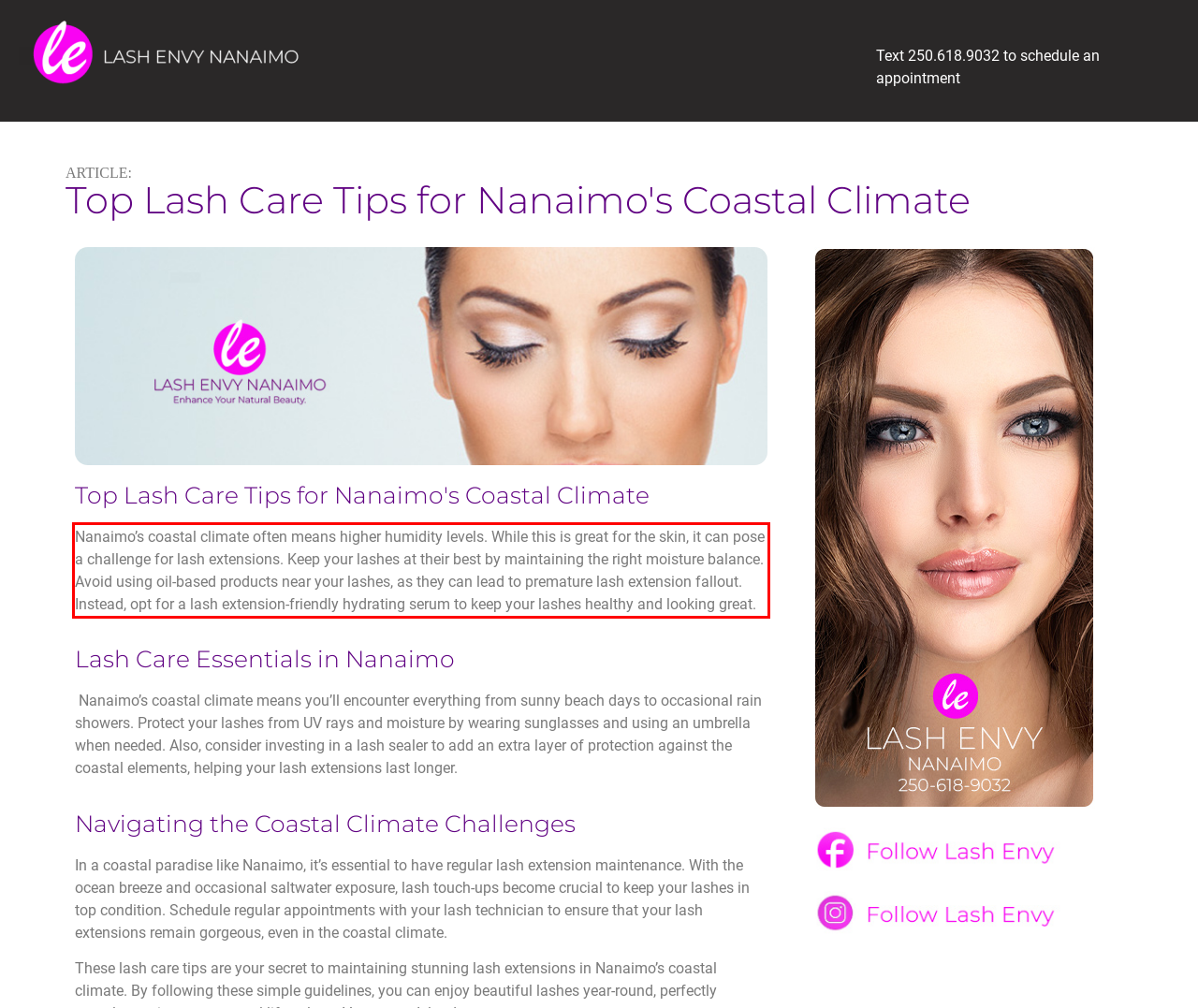Identify the text inside the red bounding box on the provided webpage screenshot by performing OCR.

Nanaimo’s coastal climate often means higher humidity levels. While this is great for the skin, it can pose a challenge for lash extensions. Keep your lashes at their best by maintaining the right moisture balance. Avoid using oil-based products near your lashes, as they can lead to premature lash extension fallout. Instead, opt for a lash extension-friendly hydrating serum to keep your lashes healthy and looking great.